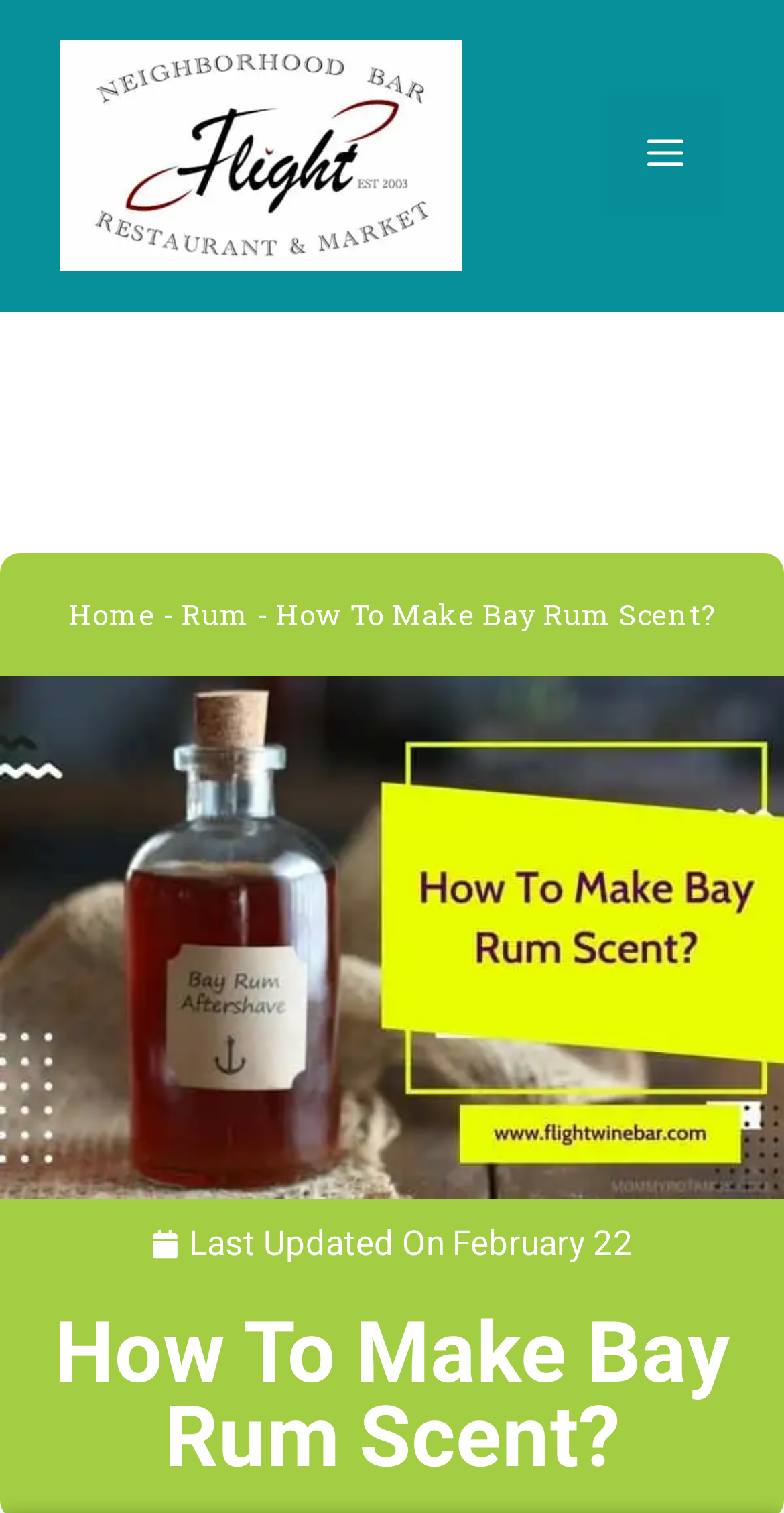Answer briefly with one word or phrase:
What is the image on the webpage about?

Bay Rum Scent